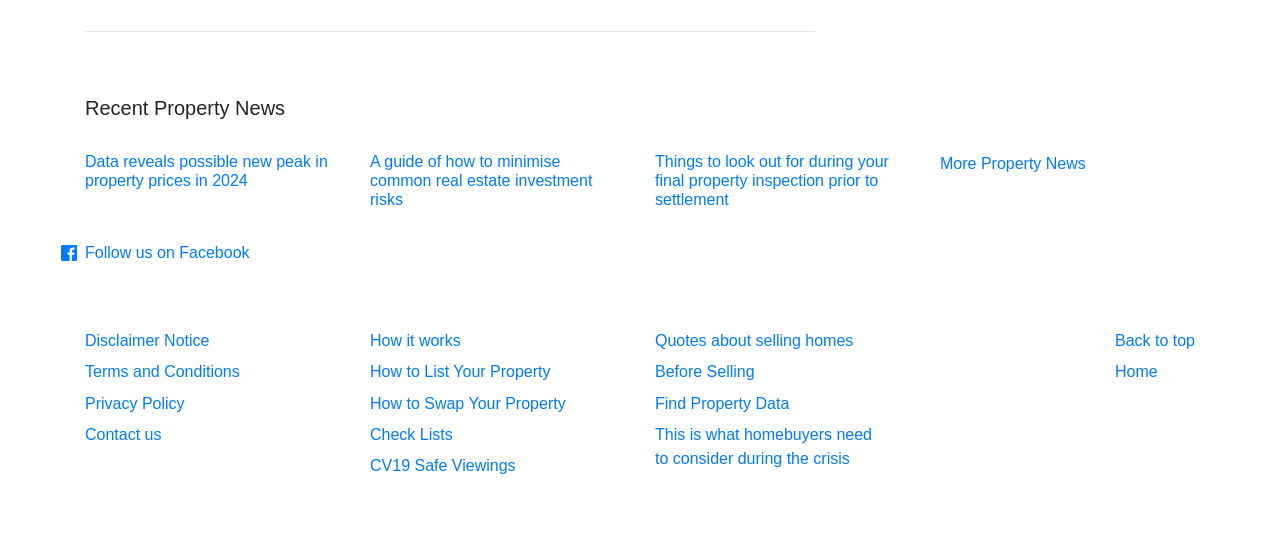Answer the question below in one word or phrase:
What is the topic of the recent property news?

Property prices in 2024